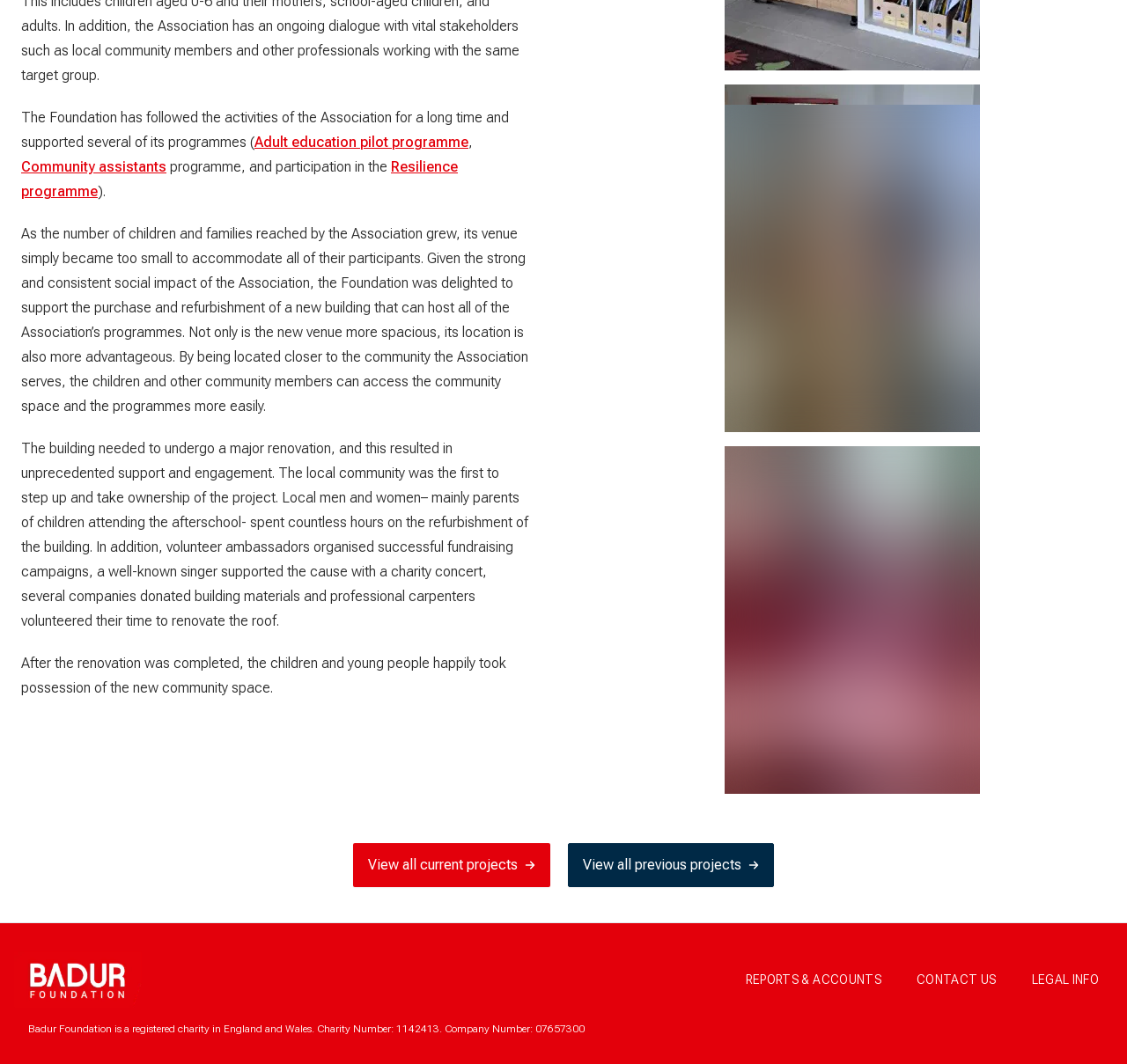Please provide the bounding box coordinate of the region that matches the element description: government. Coordinates should be in the format (top-left x, top-left y, bottom-right x, bottom-right y) and all values should be between 0 and 1.

None